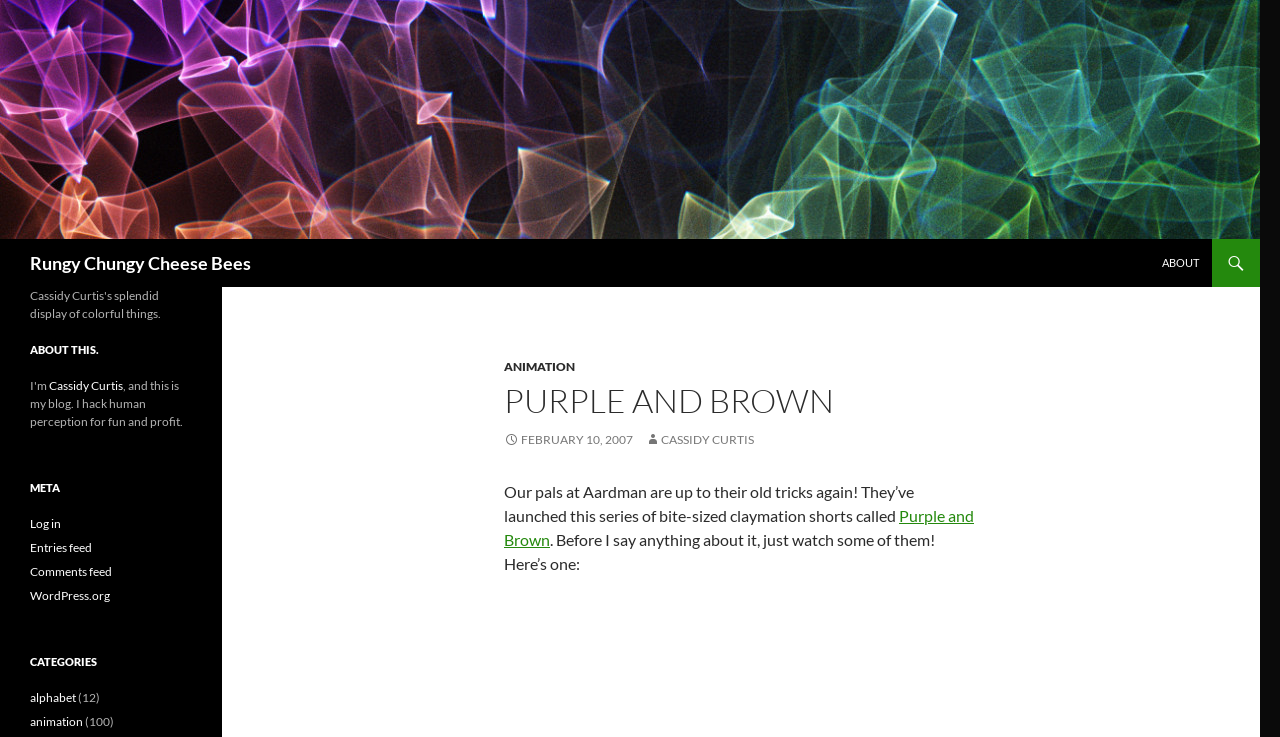Please give a succinct answer to the question in one word or phrase:
What is the date of the article about Purple and Brown?

February 10, 2007